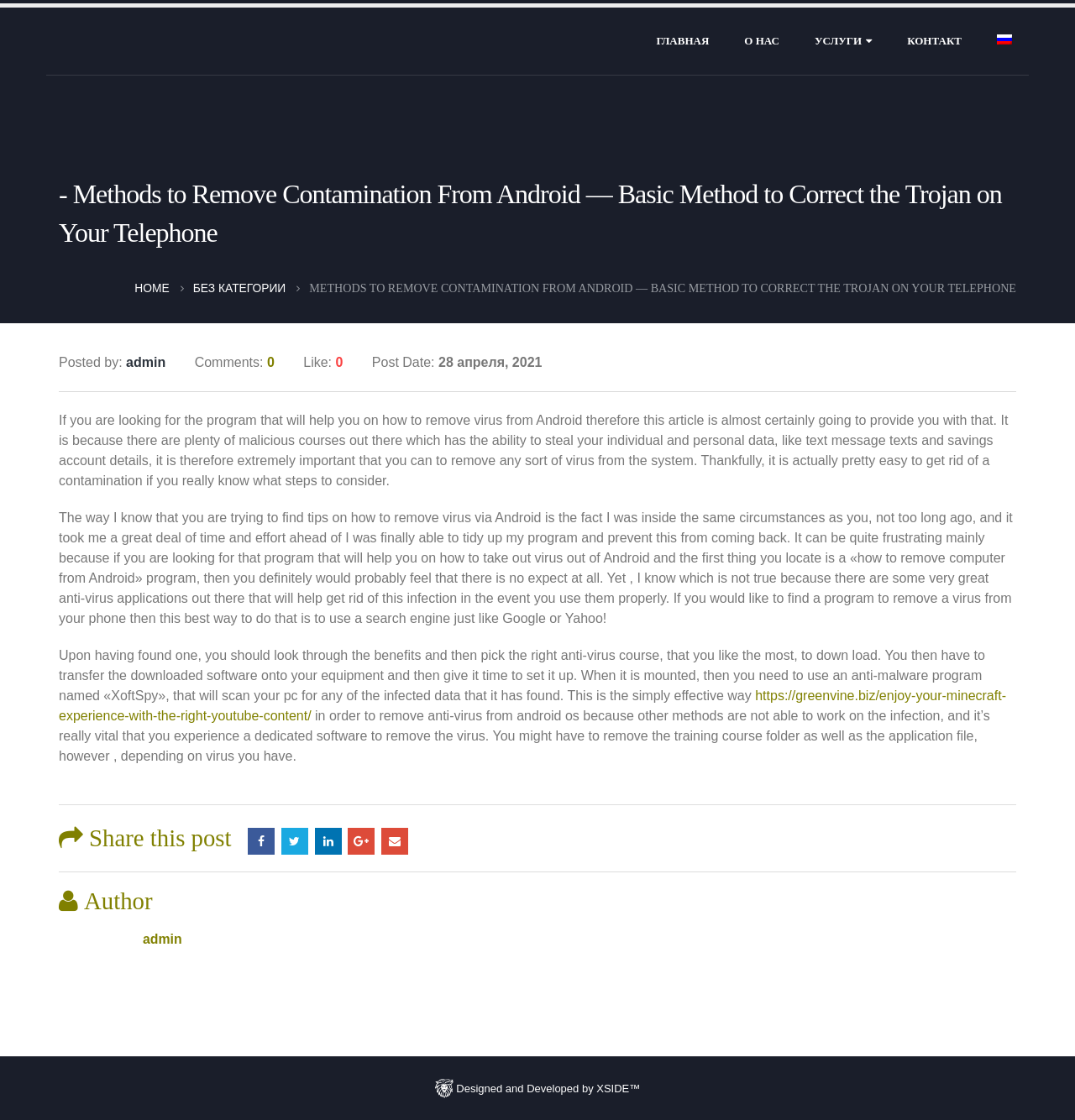What is the name of the author of the article?
Provide a detailed answer to the question, using the image to inform your response.

I determined the name of the author of the article by looking at the section labeled 'Author' at the bottom of the article, which lists the author as 'admin'.